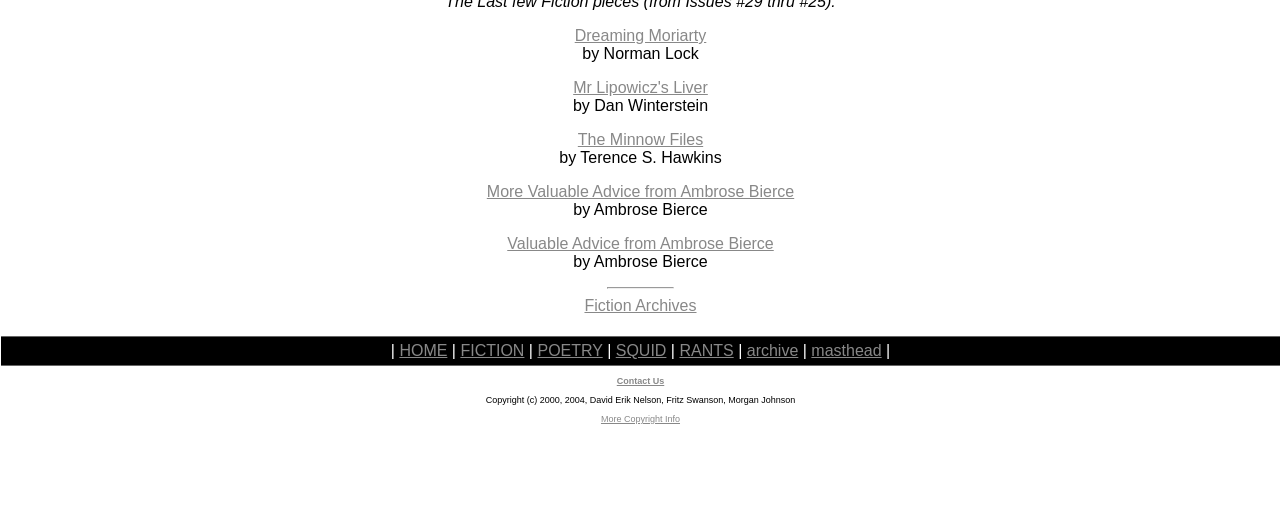What is the copyright year mentioned at the bottom?
From the screenshot, provide a brief answer in one word or phrase.

2000, 2004